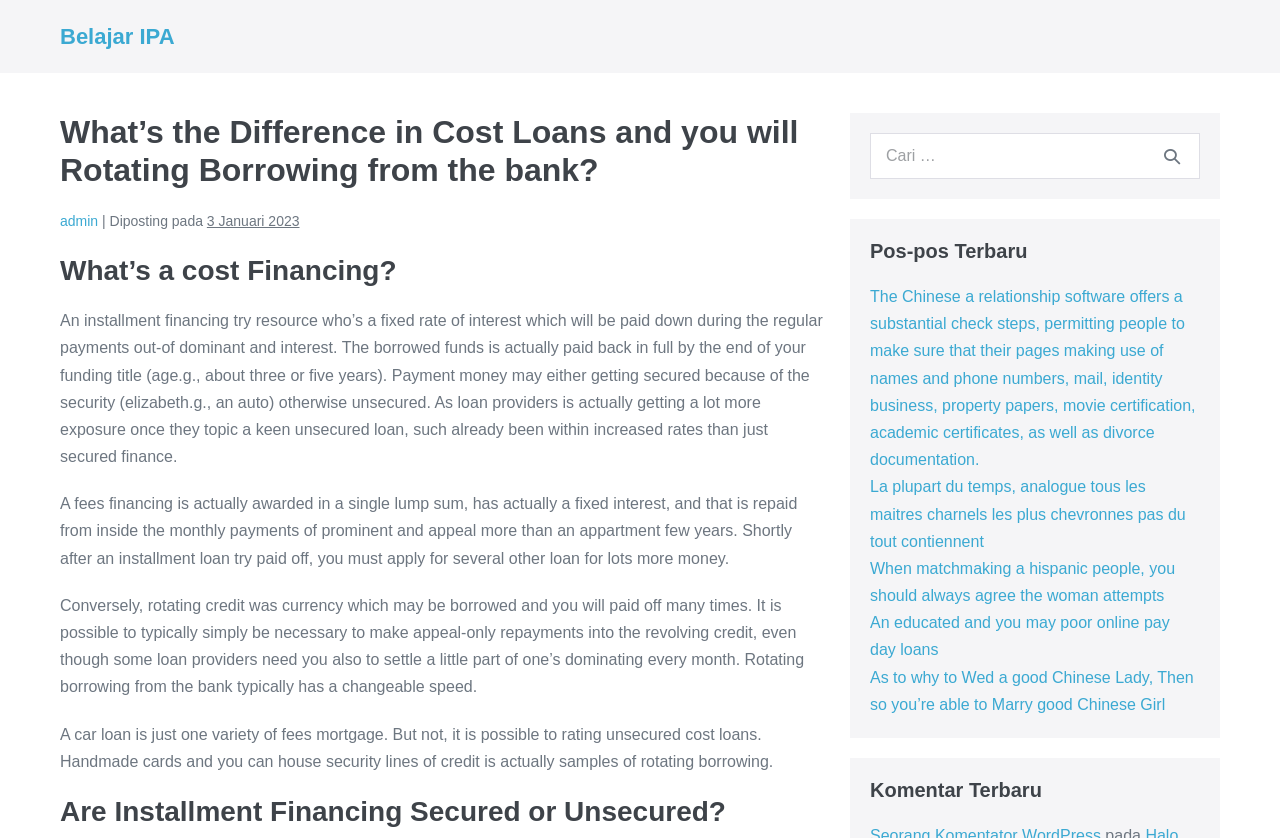Can you identify the bounding box coordinates of the clickable region needed to carry out this instruction: 'Click on the 'Belajar IPA' link'? The coordinates should be four float numbers within the range of 0 to 1, stated as [left, top, right, bottom].

[0.047, 0.029, 0.136, 0.058]